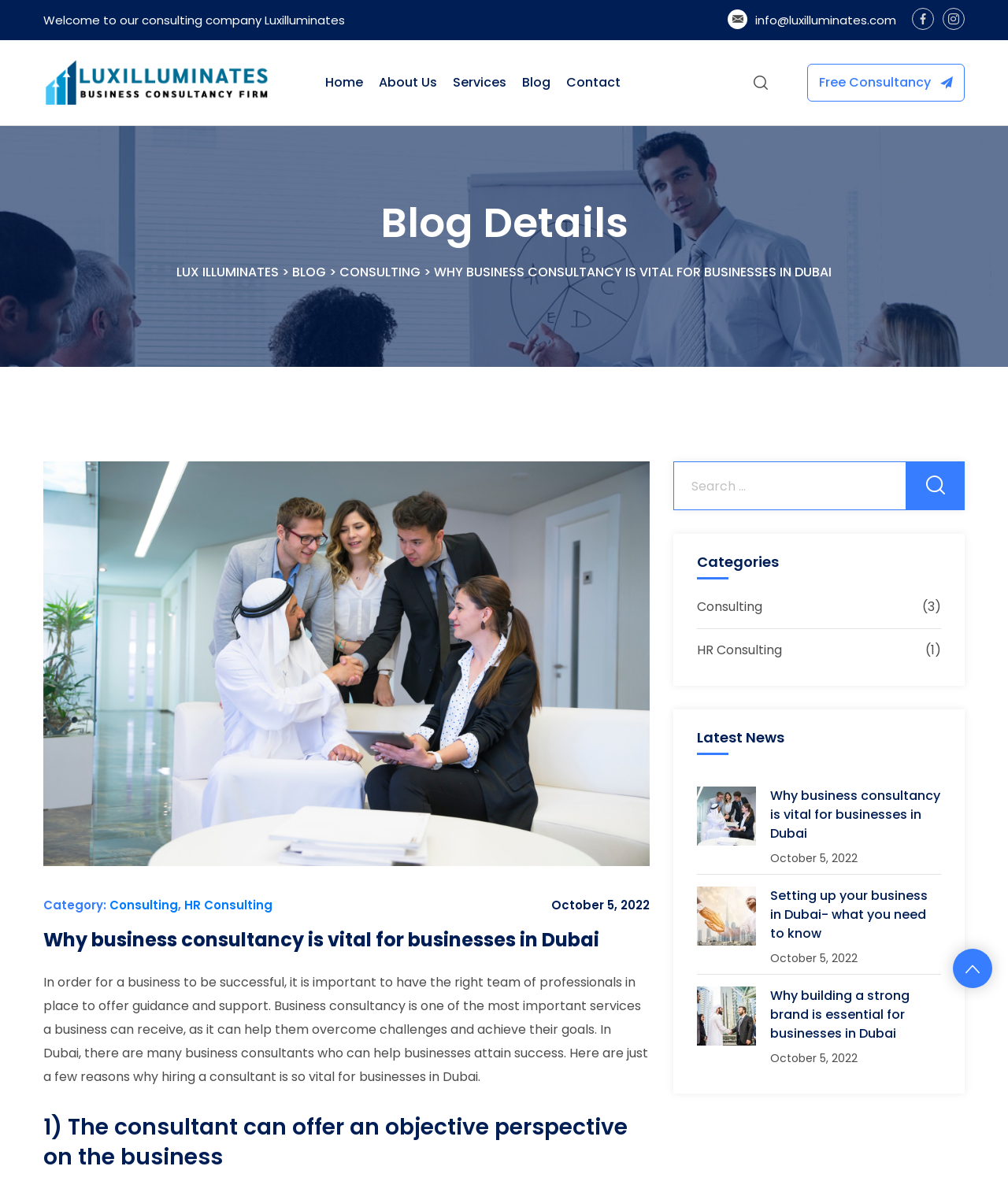Can you give a detailed response to the following question using the information from the image? What is the date of the latest news article?

I looked at the 'Latest News' section and found the date of the latest news article, which is October 5, 2022.